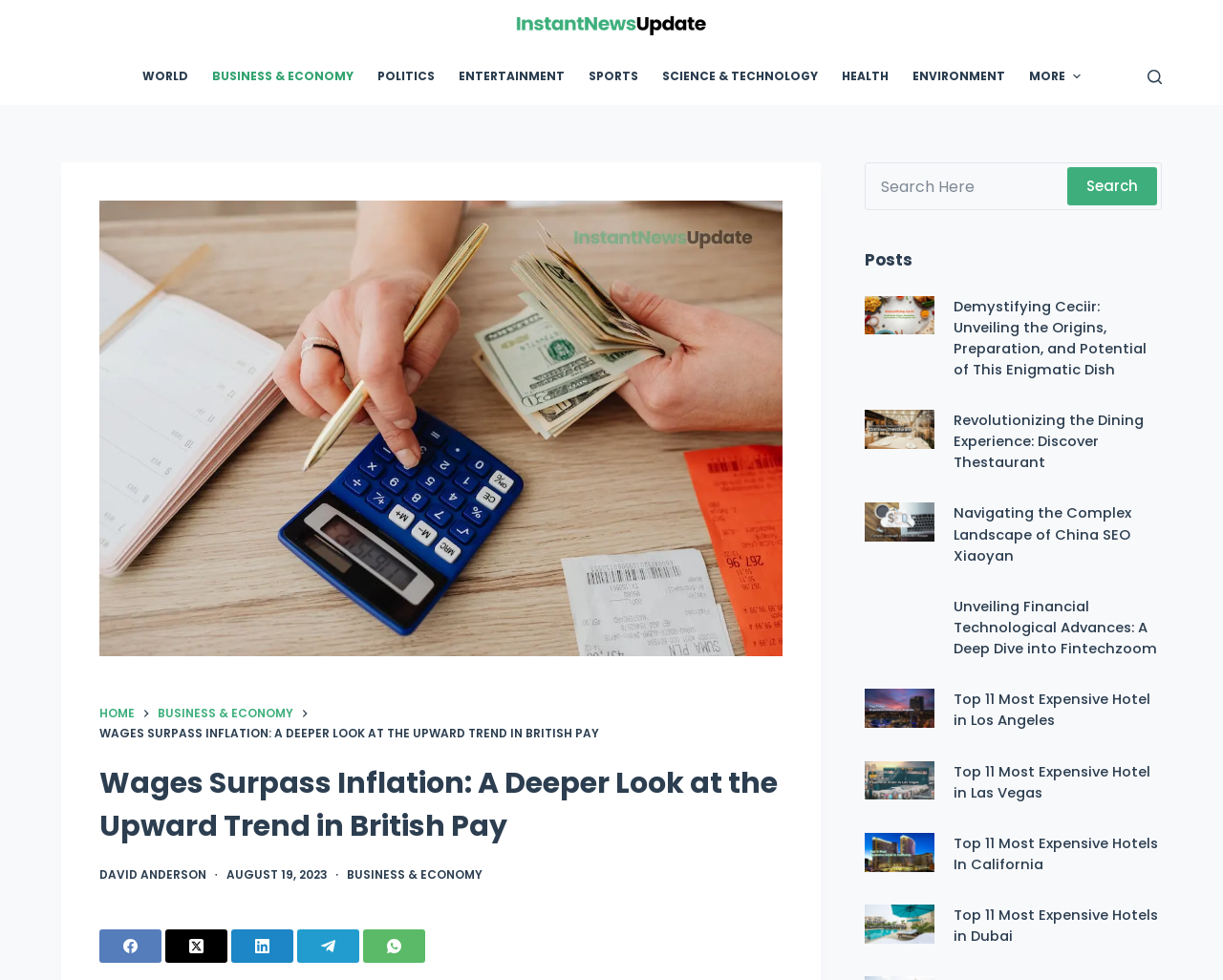Can you find the bounding box coordinates for the element that needs to be clicked to execute this instruction: "Click the 'Facebook' link"? The coordinates should be given as four float numbers between 0 and 1, i.e., [left, top, right, bottom].

[0.081, 0.949, 0.132, 0.983]